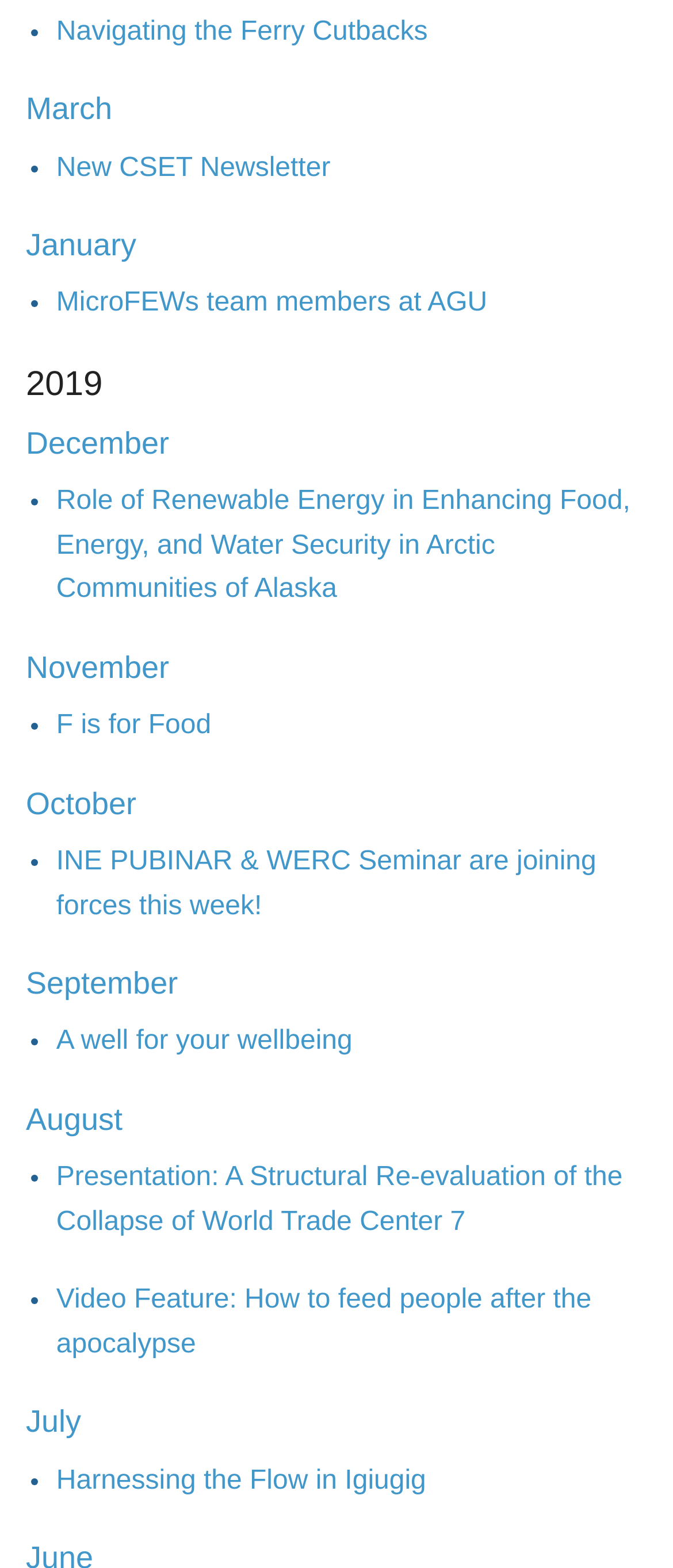Identify the bounding box coordinates of the element to click to follow this instruction: 'Explore the role of renewable energy in enhancing food, energy, and water security in Arctic communities of Alaska'. Ensure the coordinates are four float values between 0 and 1, provided as [left, top, right, bottom].

[0.084, 0.31, 0.937, 0.385]